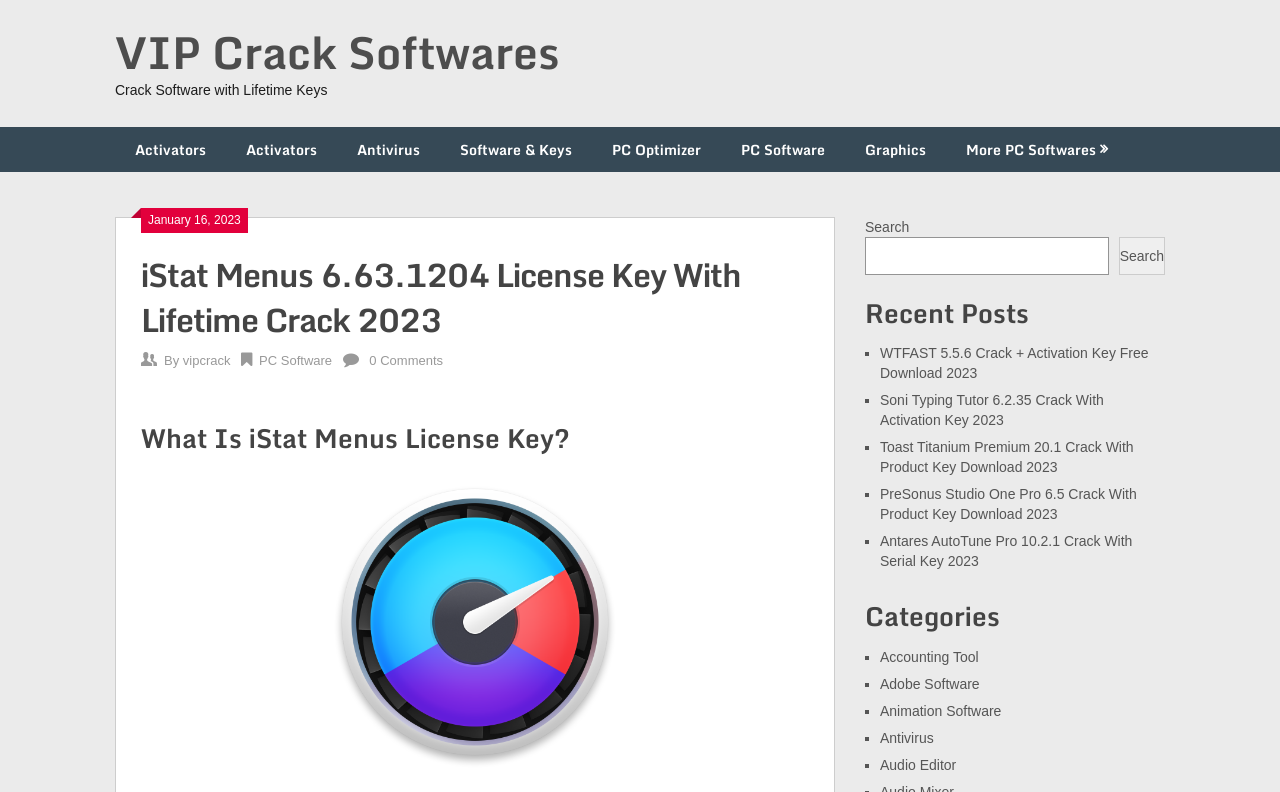Use a single word or phrase to answer the question: 
How many recent posts are listed on the webpage?

5